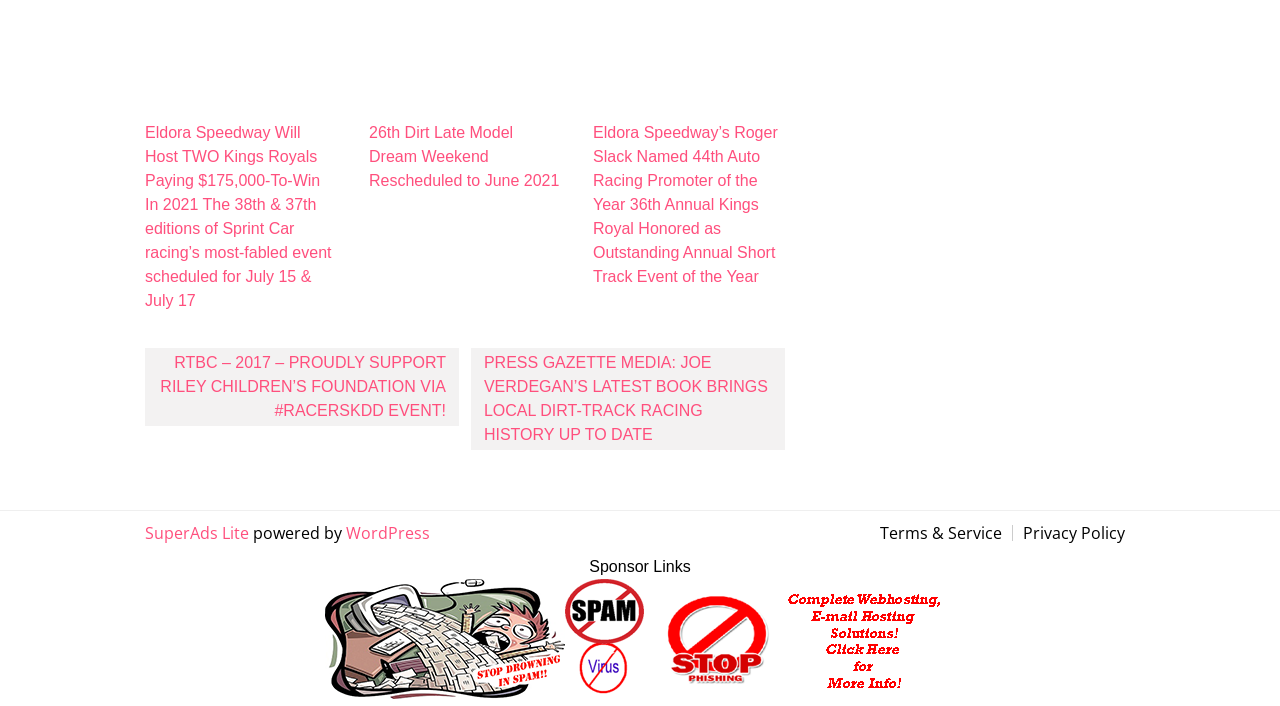Please examine the image and answer the question with a detailed explanation:
What is the purpose of the link 'Terms & Service'?

The link 'Terms & Service' is likely used to view the terms and service of the website, which is a common practice in many websites to provide users with information about the website's terms and conditions.